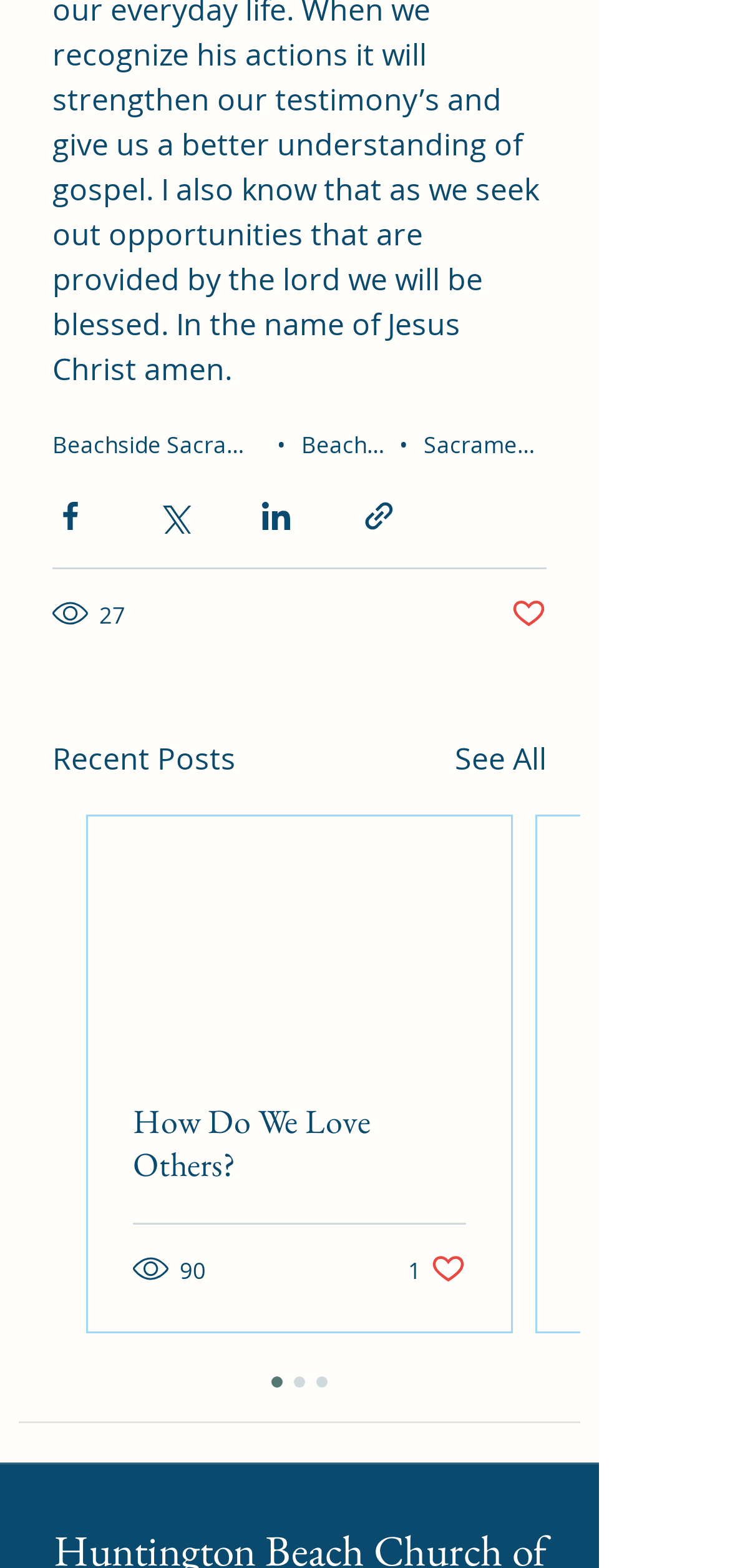What is the view count of the first post?
Look at the image and construct a detailed response to the question.

I looked at the text next to the first post, which says '27 views', indicating that the first post has been viewed 27 times.